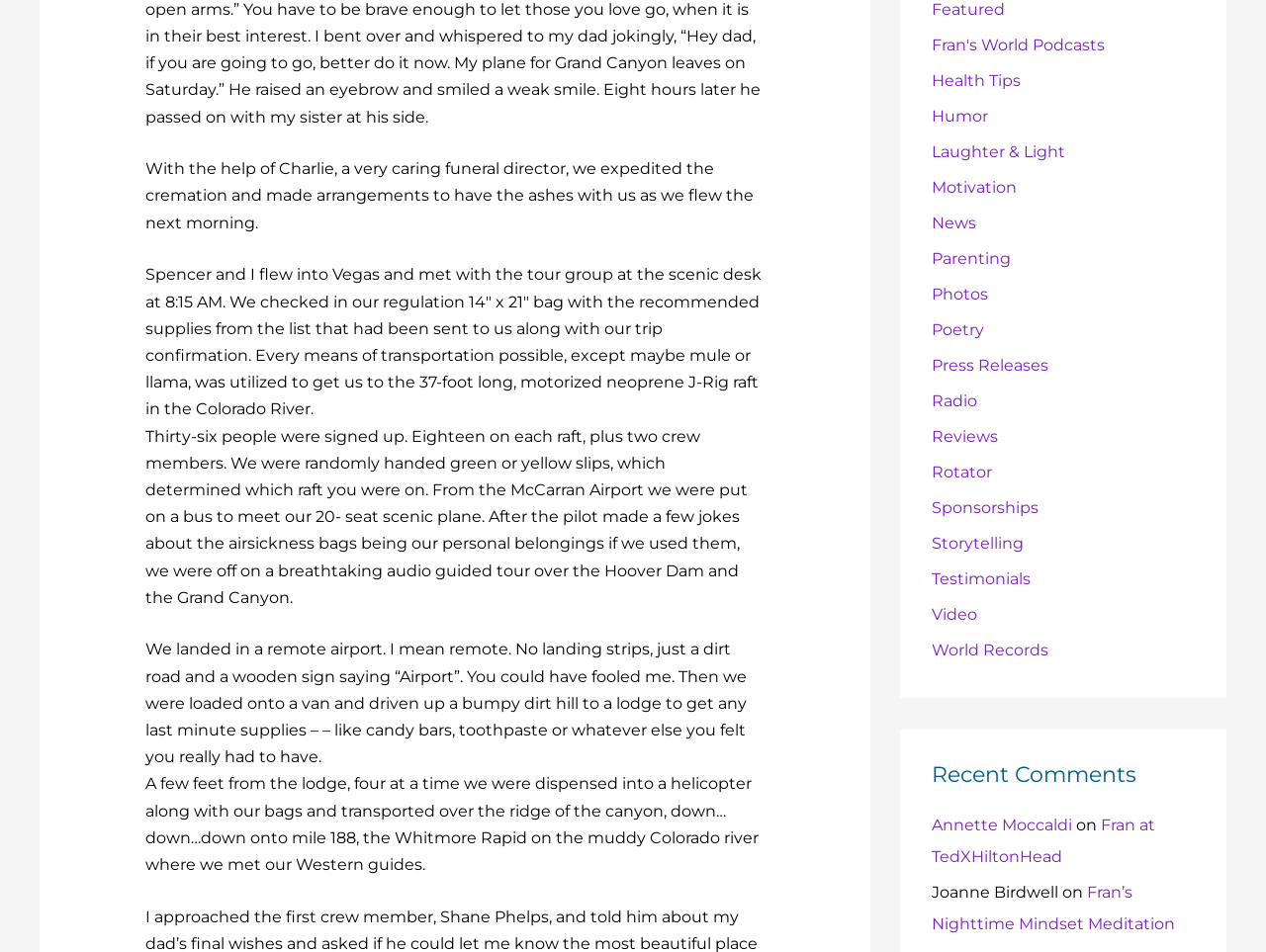Bounding box coordinates are specified in the format (top-left x, top-left y, bottom-right x, bottom-right y). All values are floating point numbers bounded between 0 and 1. Please provide the bounding box coordinate of the region this sentence describes: Annette Moccaldi

[0.736, 0.857, 0.847, 0.877]